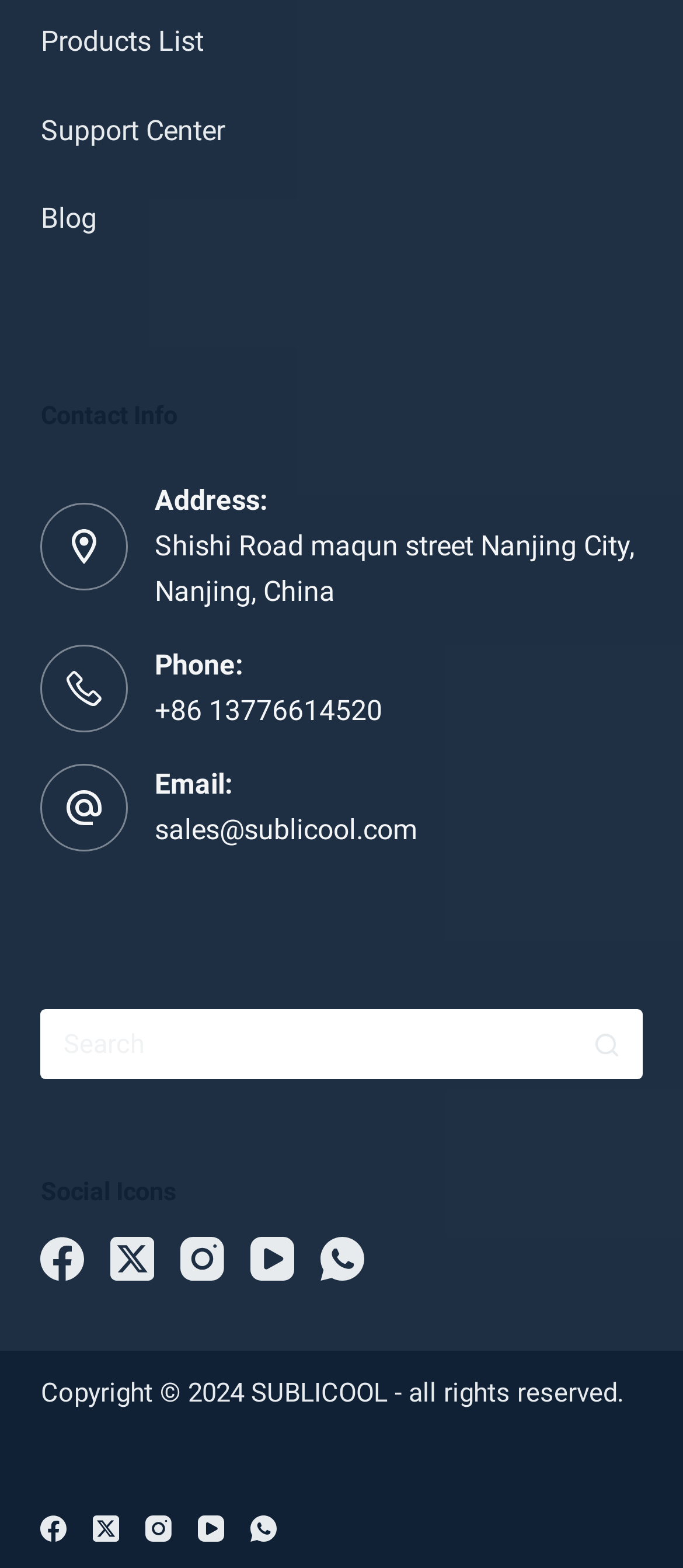What is the copyright year of SUBLICOOL?
Using the image as a reference, answer the question with a short word or phrase.

2024